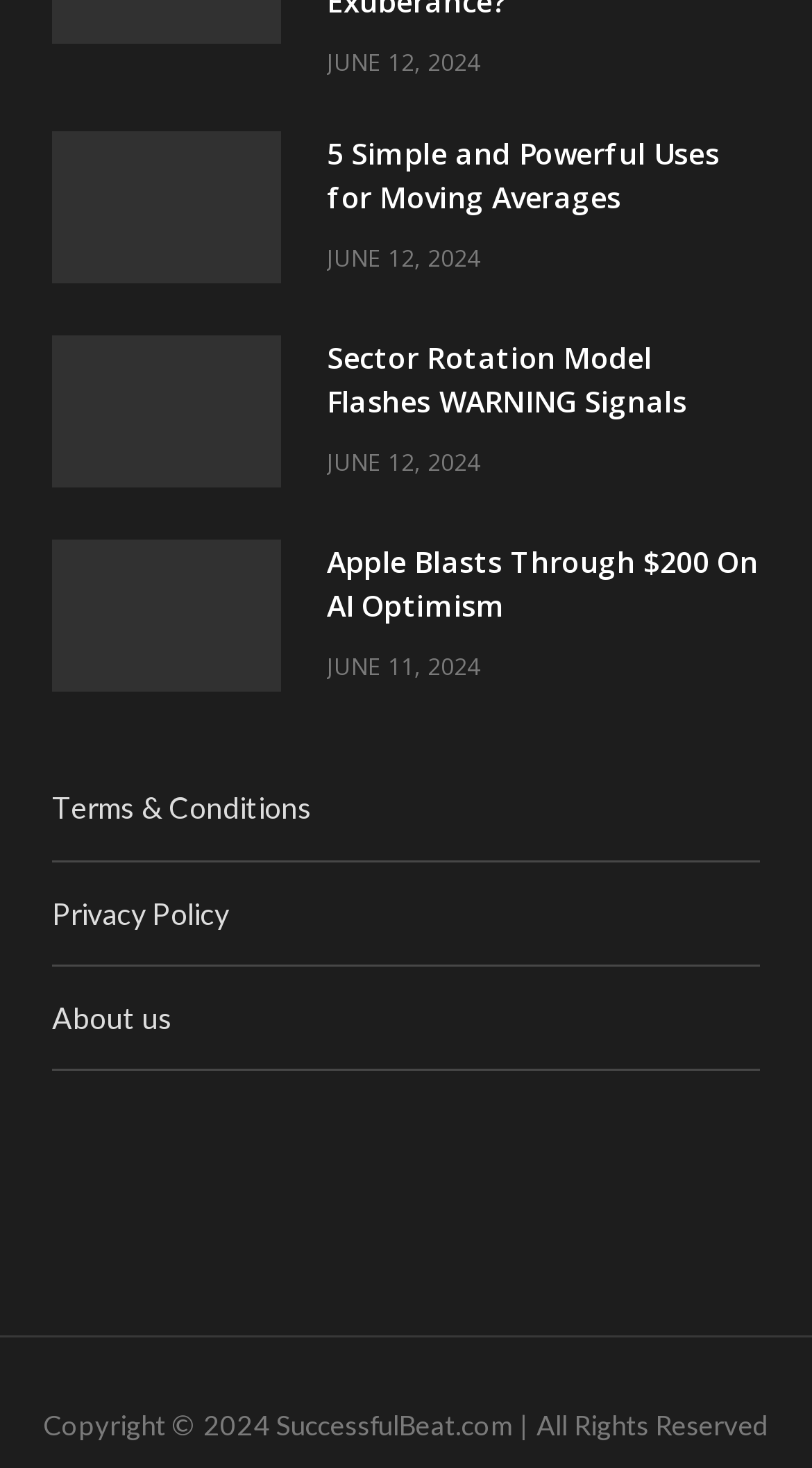Provide the bounding box coordinates for the area that should be clicked to complete the instruction: "launch Recite Me".

None